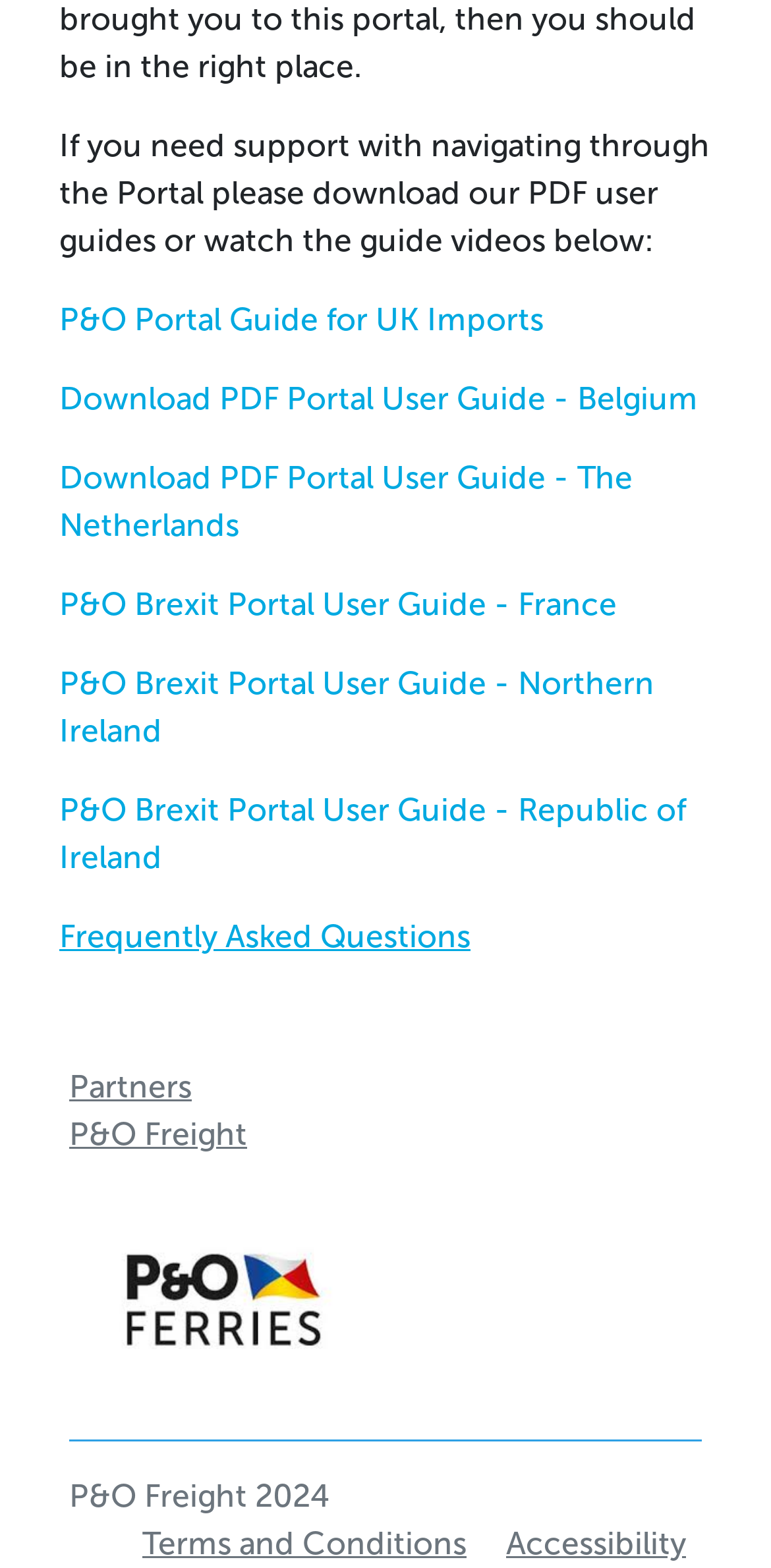Please provide the bounding box coordinates for the UI element as described: "Accessibility". The coordinates must be four floats between 0 and 1, represented as [left, top, right, bottom].

[0.636, 0.972, 0.91, 0.996]